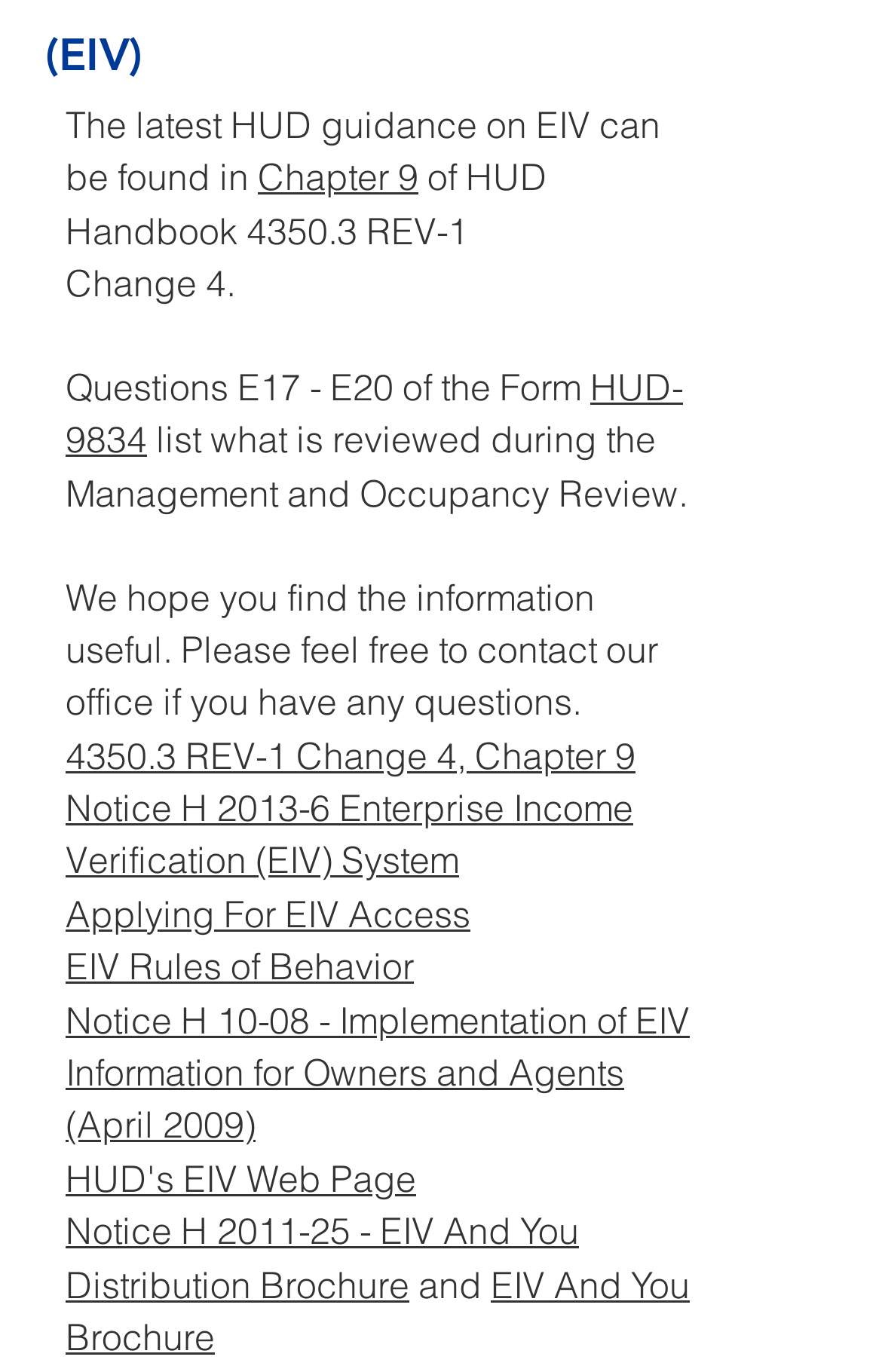How many links are there on this webpage?
Use the image to answer the question with a single word or phrase.

10